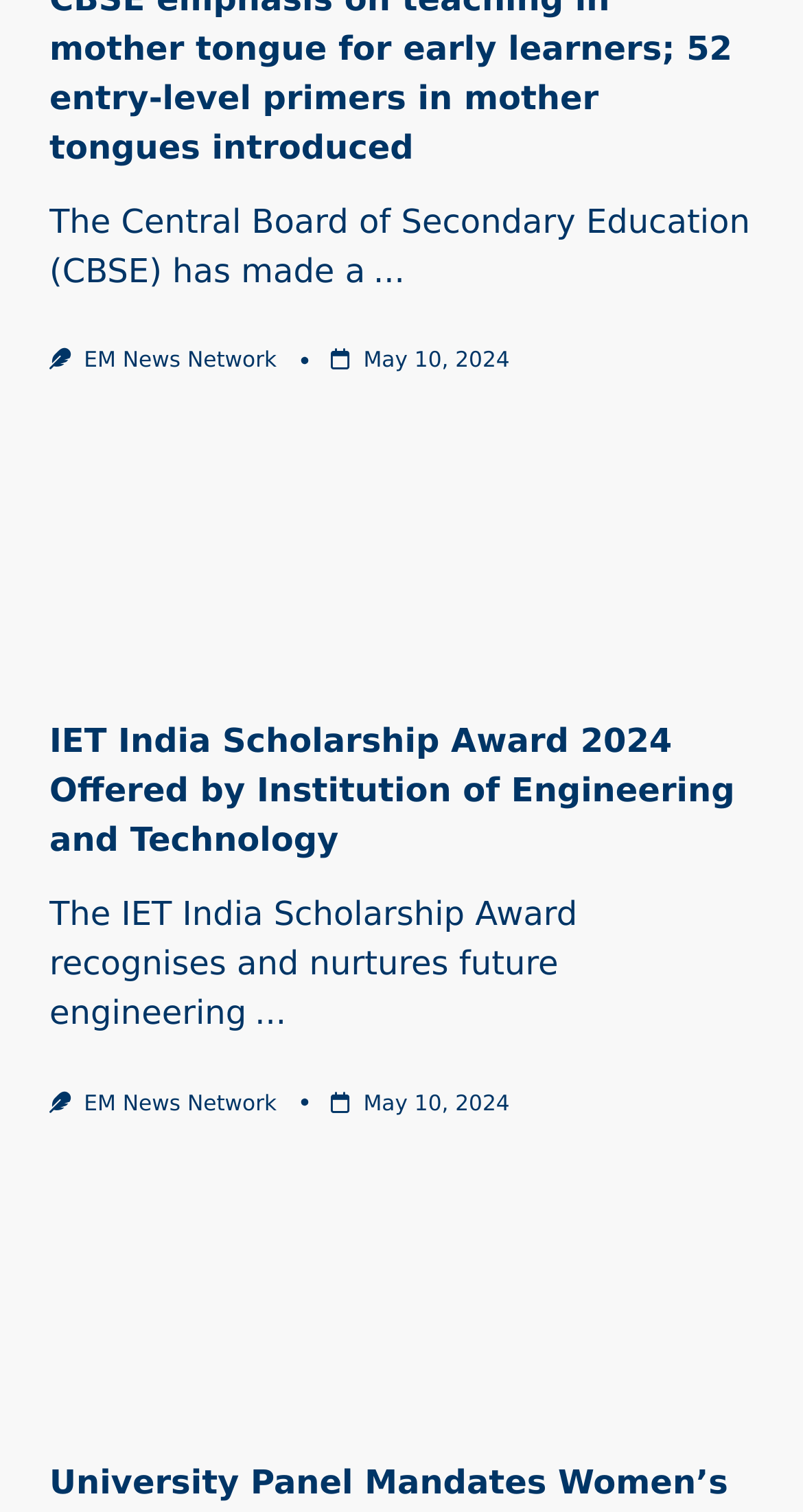Determine the bounding box coordinates for the UI element matching this description: "...".

[0.465, 0.166, 0.504, 0.191]